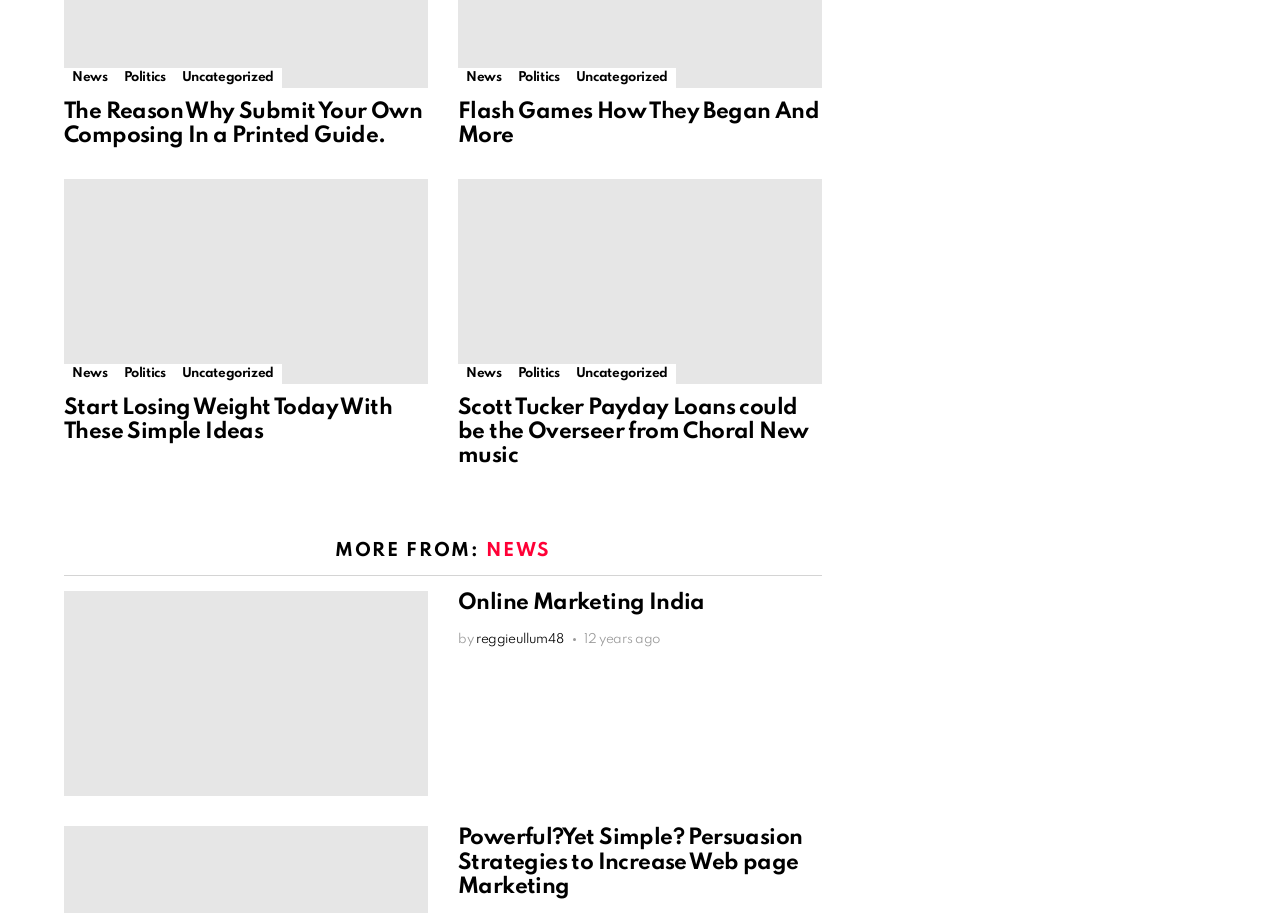Provide a brief response to the question below using a single word or phrase: 
What is the title of the article below the header with links 'News', 'Politics', and 'Uncategorized'?

Start Losing Weight Today With These Simple Ideas